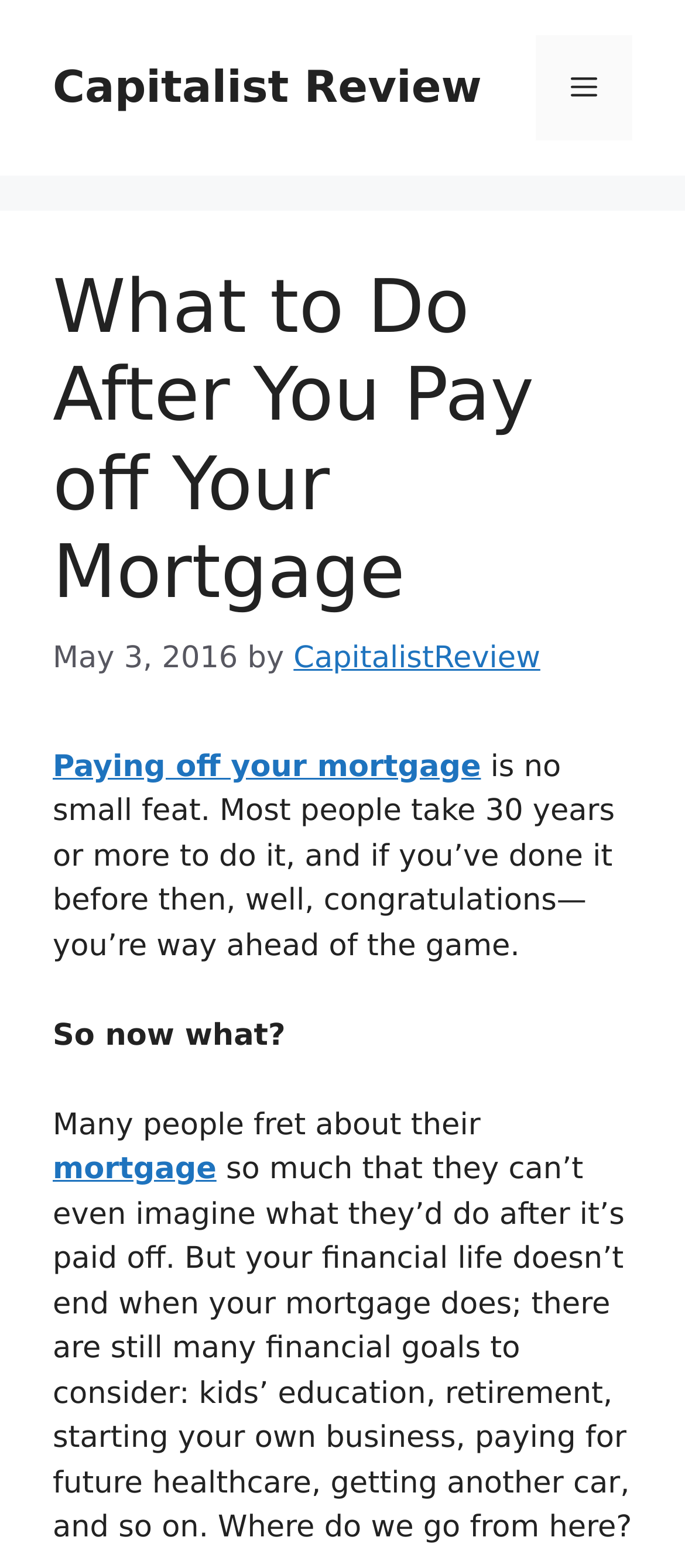Answer in one word or a short phrase: 
What are the financial goals mentioned in the article?

Kids' education, retirement, etc.